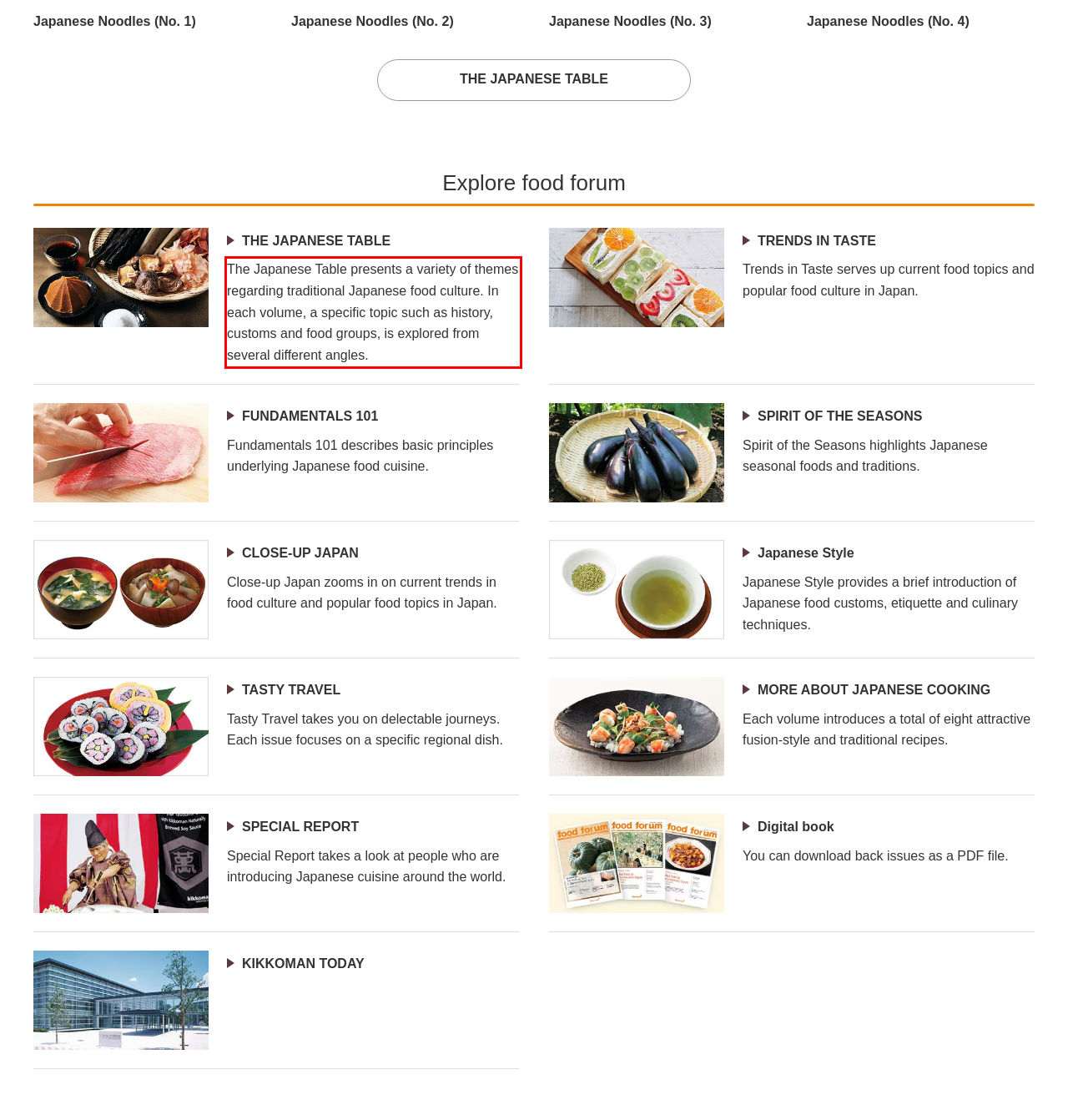With the given screenshot of a webpage, locate the red rectangle bounding box and extract the text content using OCR.

The Japanese Table presents a variety of themes regarding traditional Japanese food culture. In each volume, a specific topic such as history, customs and food groups, is explored from several different angles.